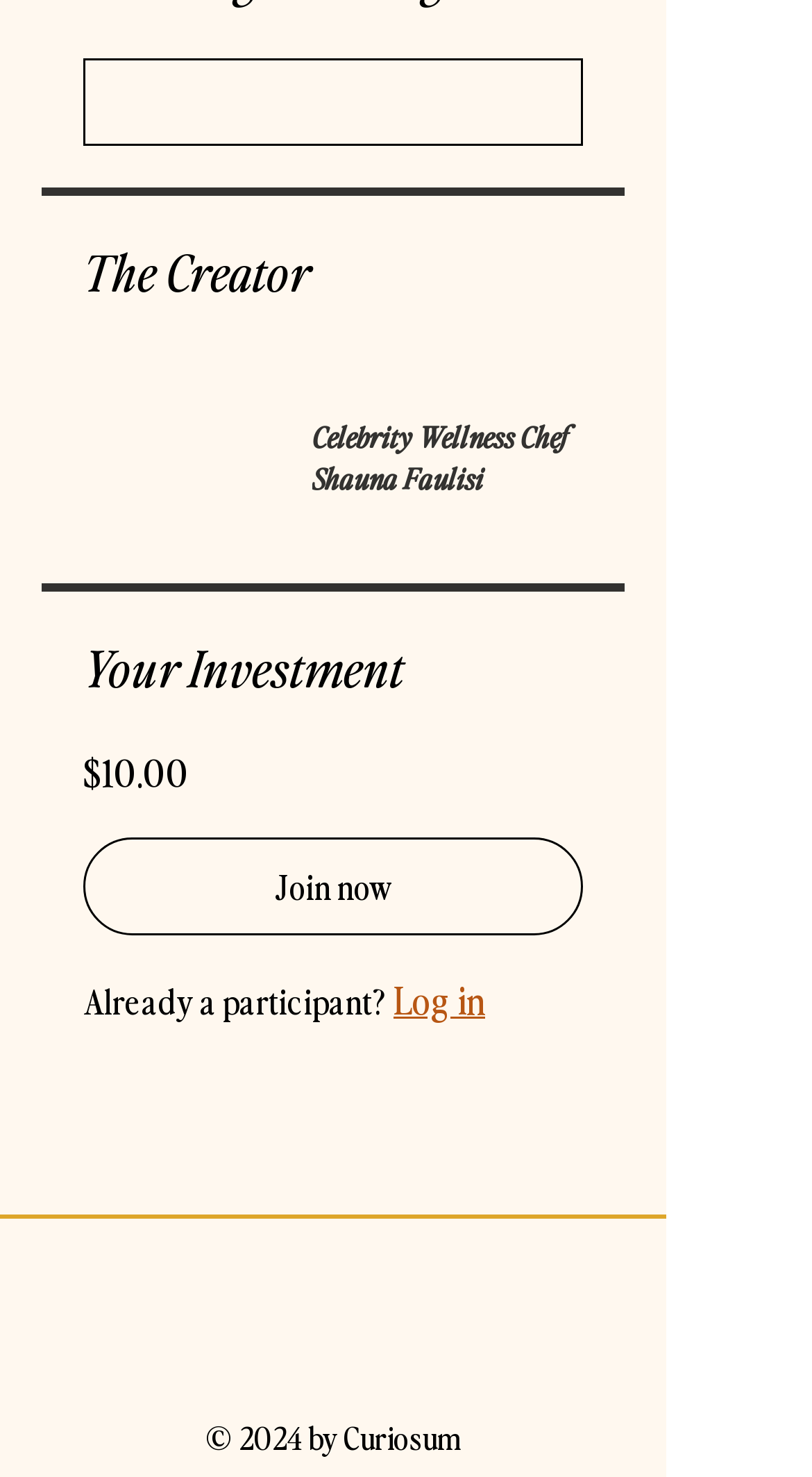Using the provided element description, identify the bounding box coordinates as (top-left x, top-left y, bottom-right x, bottom-right y). Ensure all values are between 0 and 1. Description: aria-label="Instagram"

[0.364, 0.871, 0.454, 0.921]